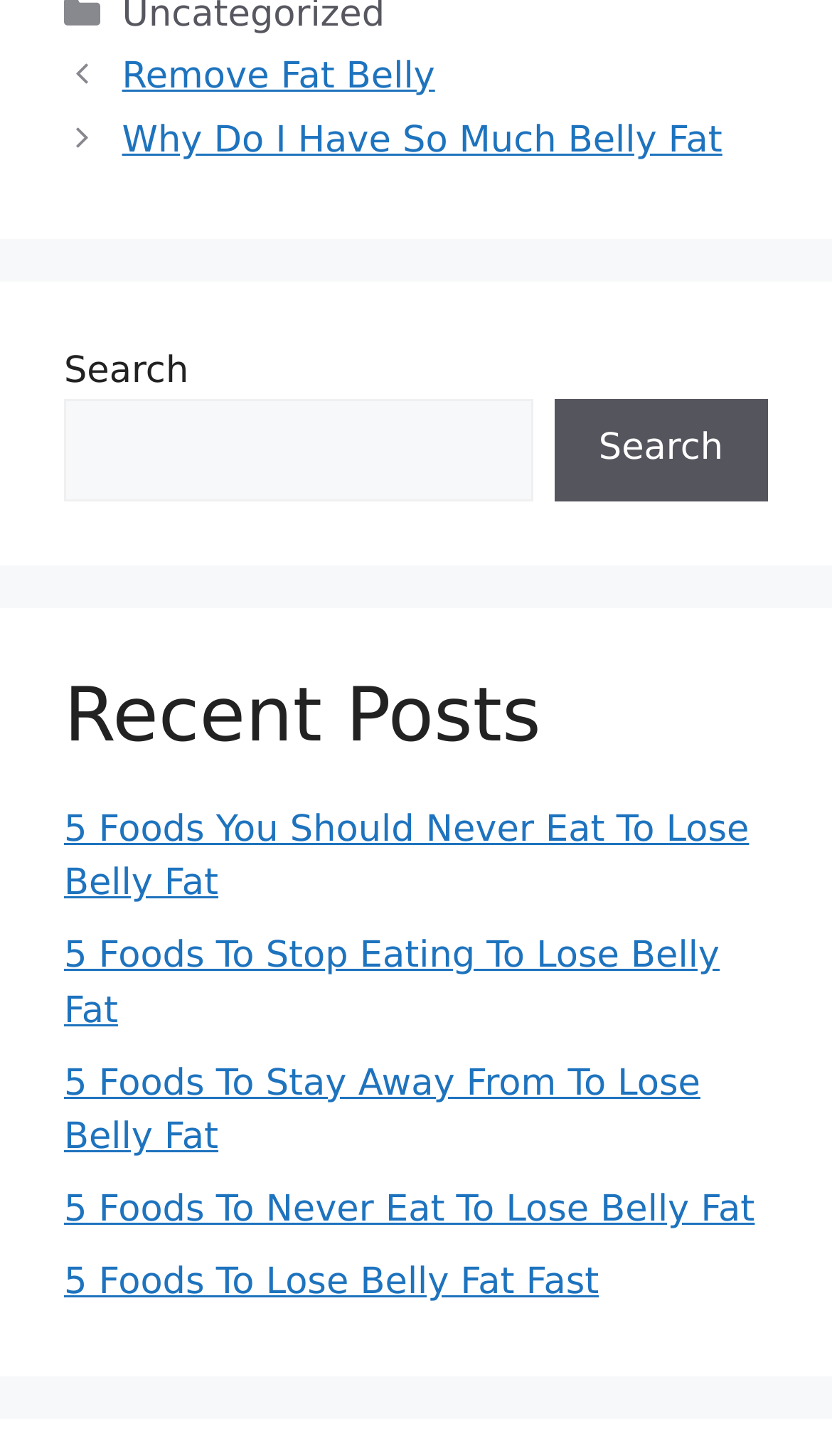Determine the bounding box coordinates of the element that should be clicked to execute the following command: "Click on 'Remove Fat Belly'".

[0.147, 0.038, 0.523, 0.067]